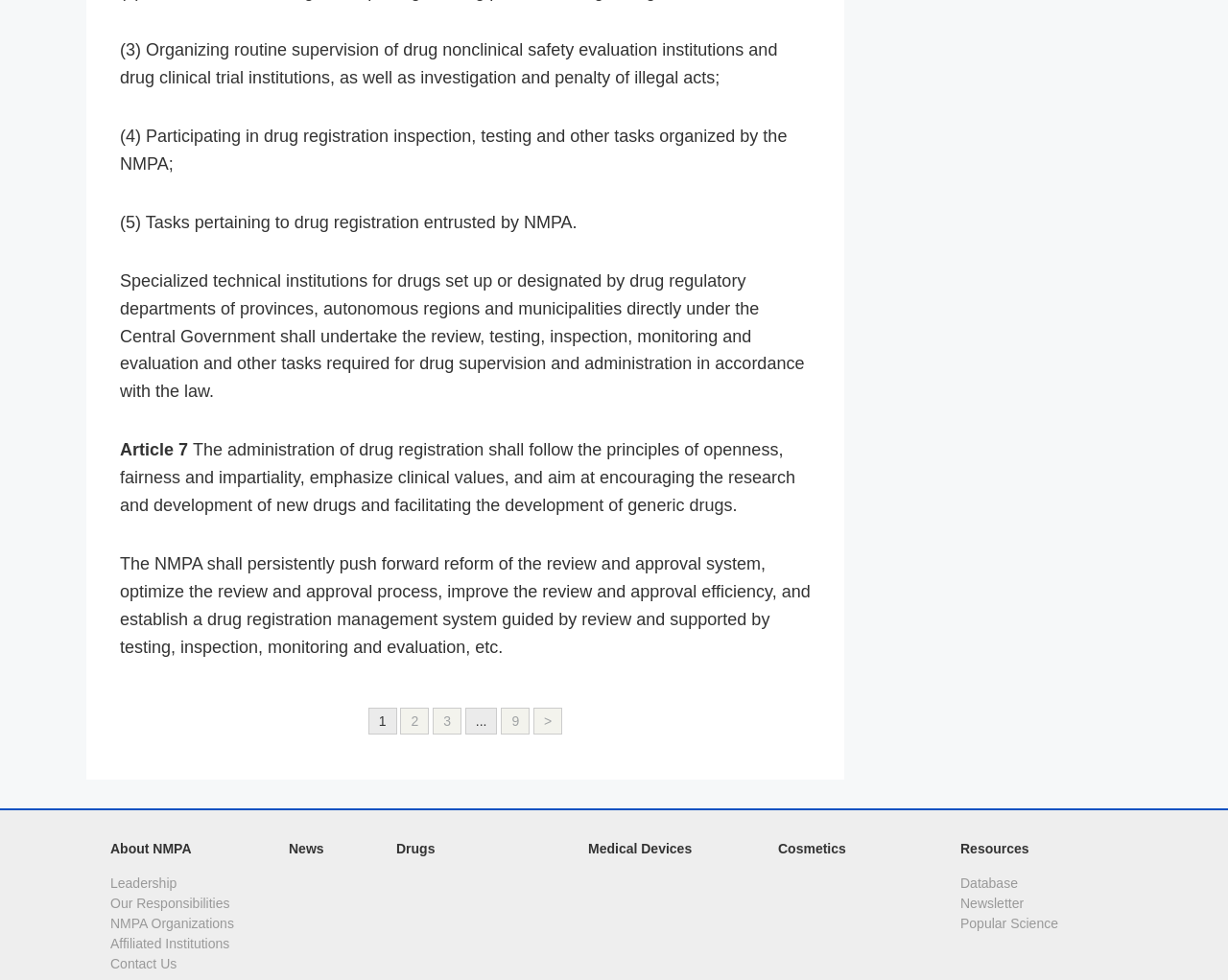Locate the bounding box coordinates of the clickable part needed for the task: "Contact Me".

None